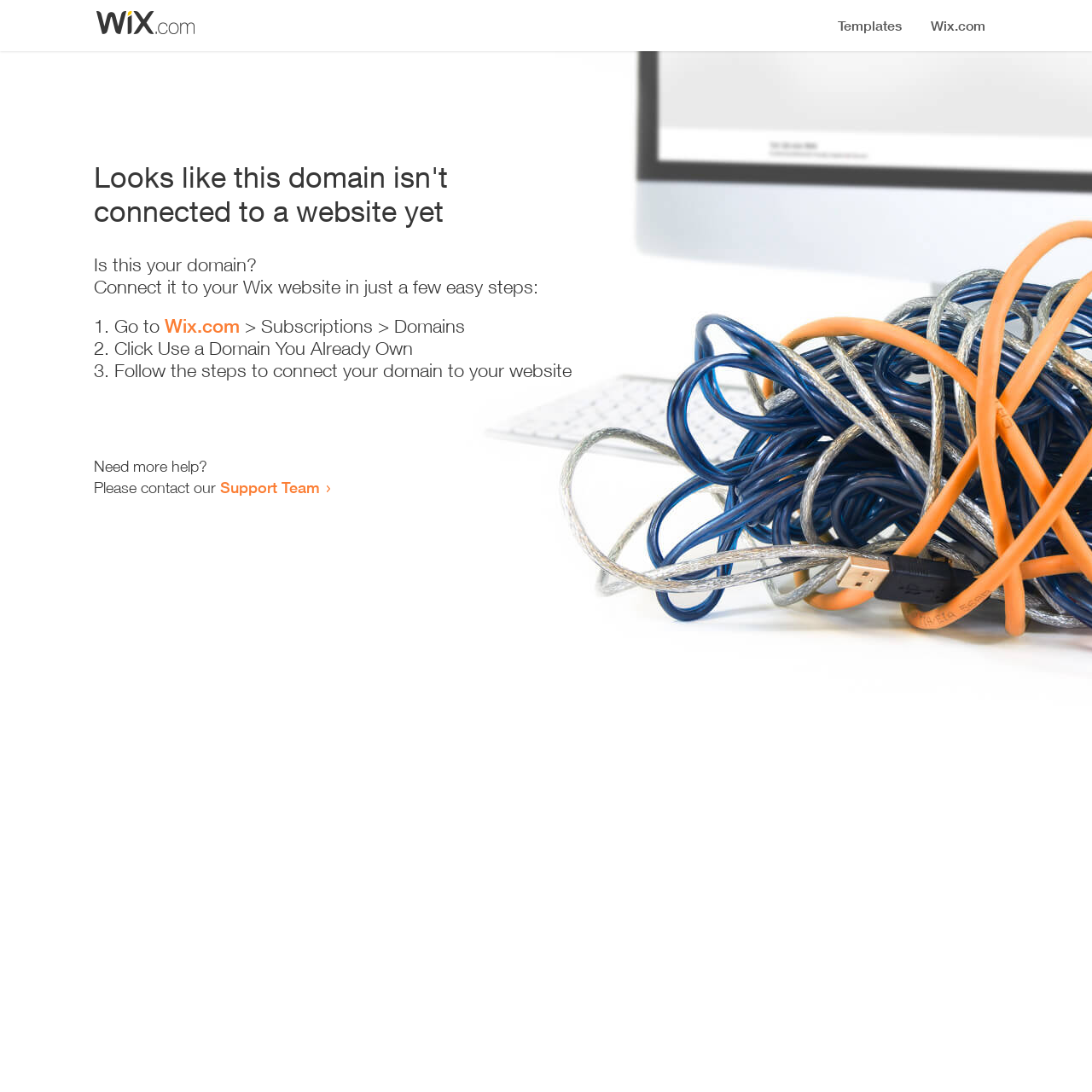From the element description: "Wix.com", extract the bounding box coordinates of the UI element. The coordinates should be expressed as four float numbers between 0 and 1, in the order [left, top, right, bottom].

[0.151, 0.288, 0.22, 0.309]